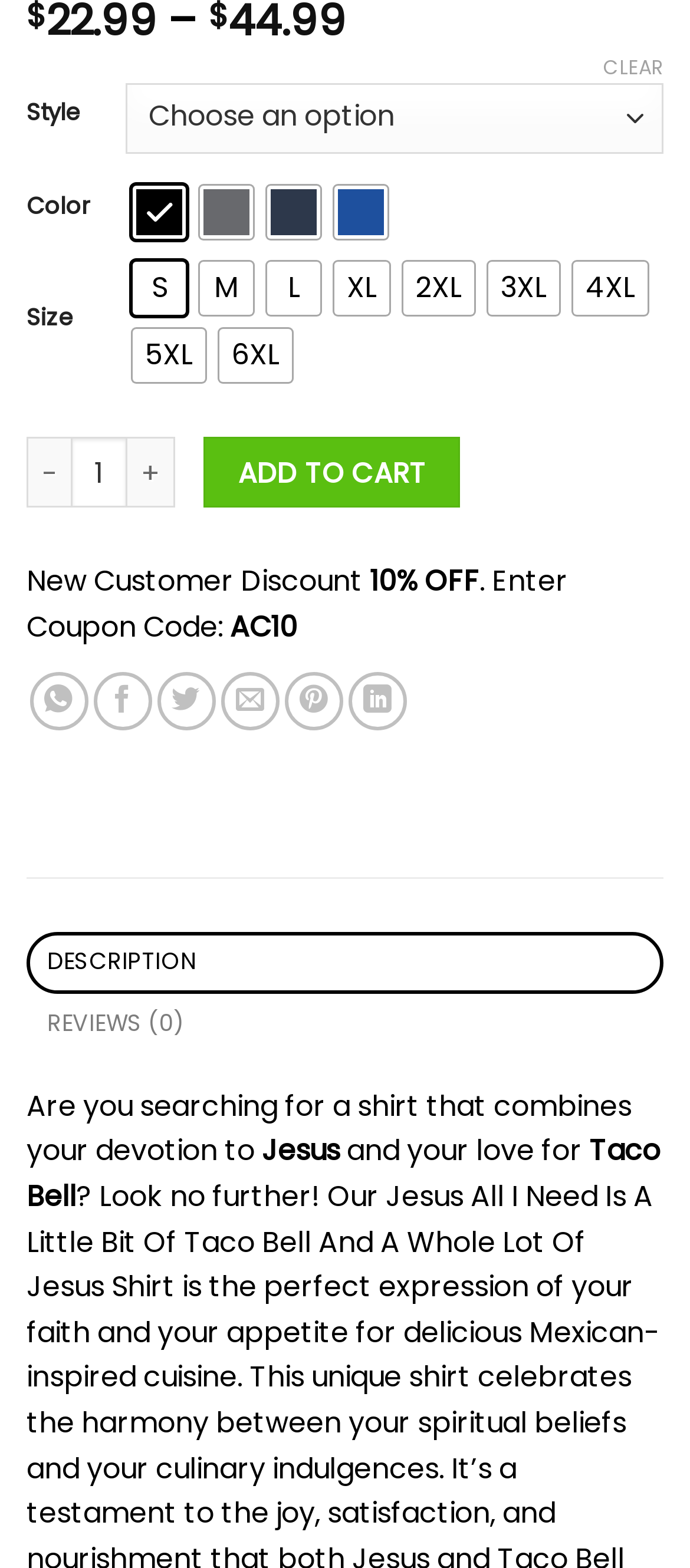What is the purpose of the 'CLEAR' link?
Please use the image to provide an in-depth answer to the question.

The purpose of the 'CLEAR' link can be inferred by its location and label. It is likely used to clear any selections made by the user, such as the style, color, and size of the shirt.